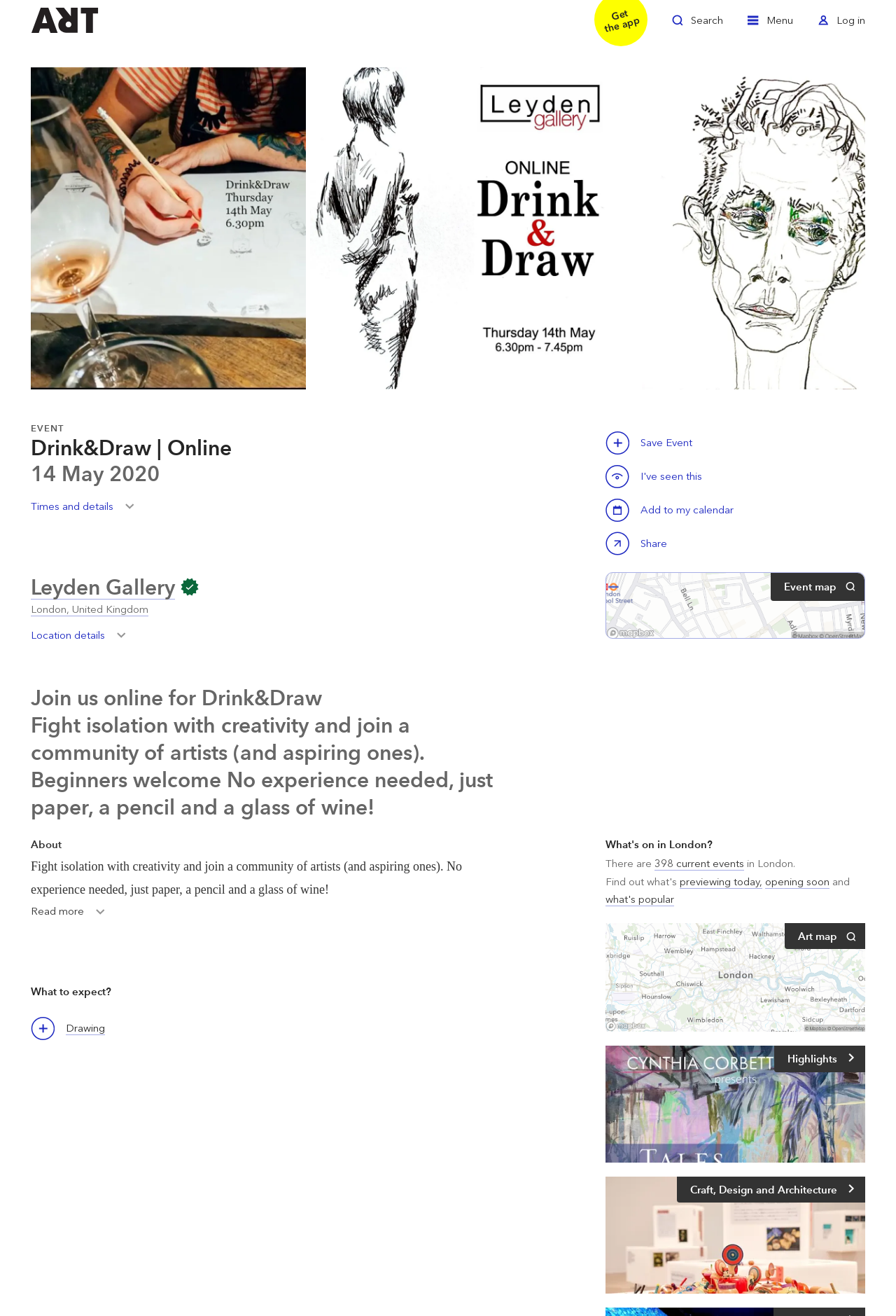Respond to the question below with a single word or phrase:
What is the date of the event?

14 May 2020